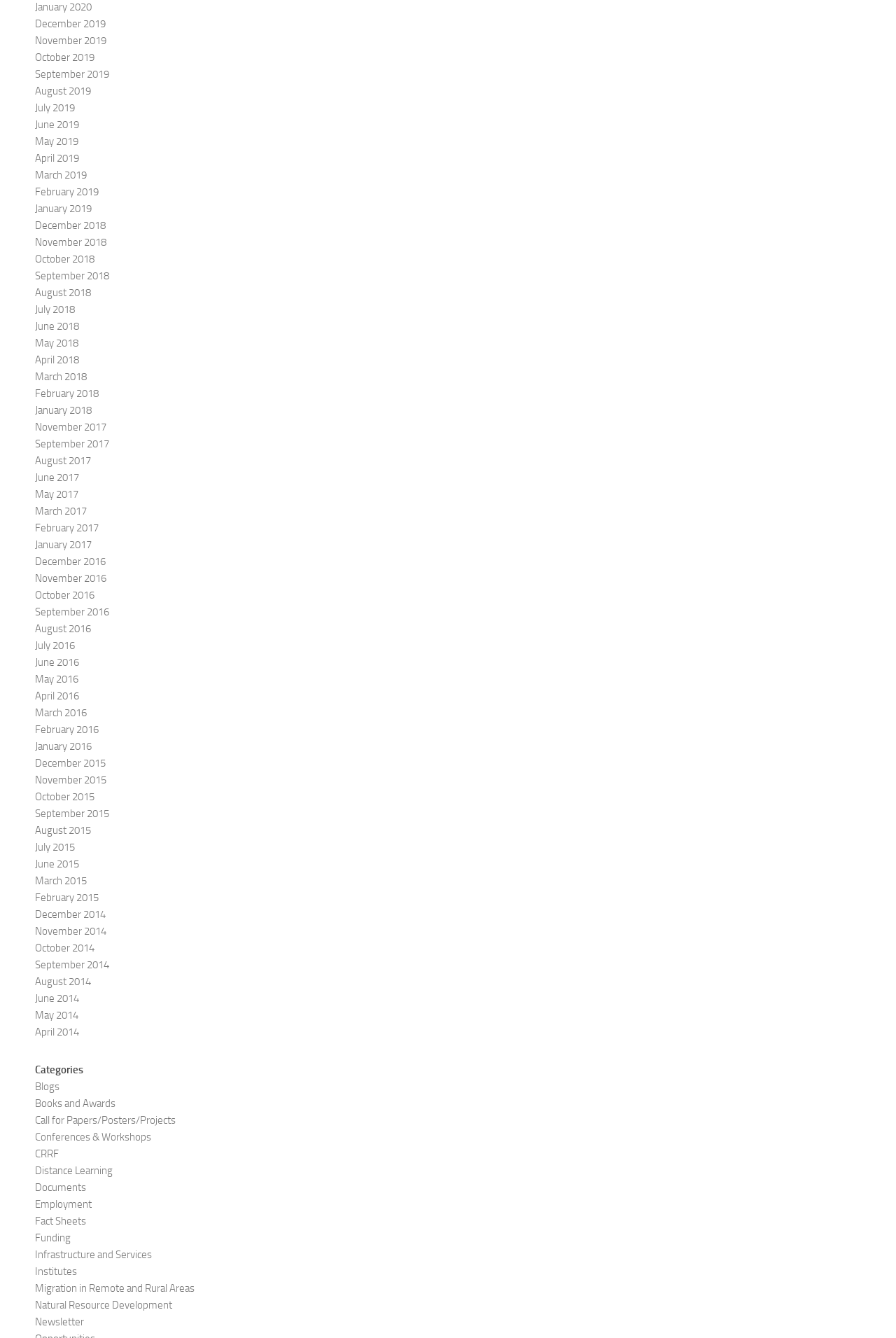Are there any links related to employment on this webpage?
Kindly offer a comprehensive and detailed response to the question.

I found a link element with the text 'Employment', which indicates that there is a link related to employment on this webpage.